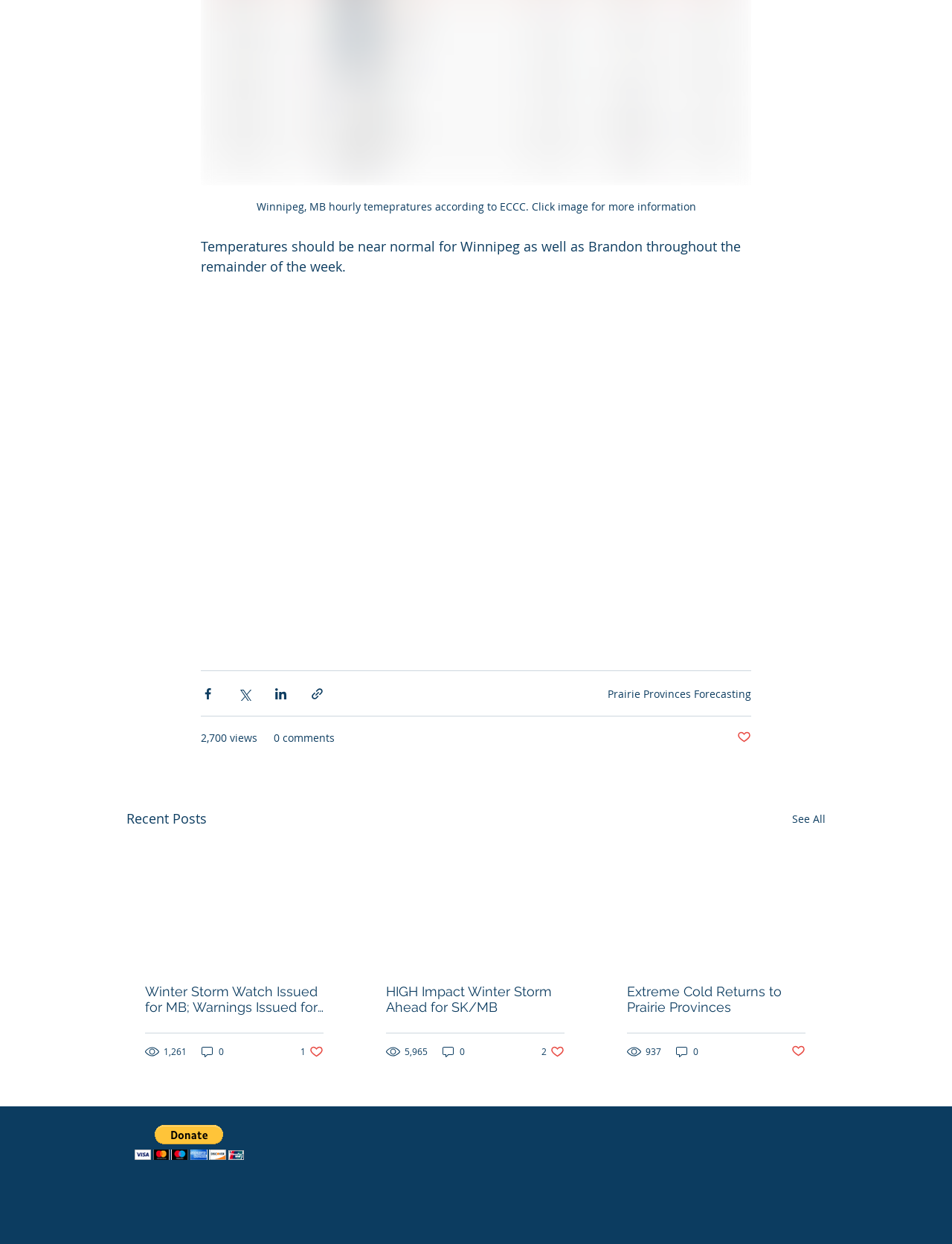How many comments does the third article have?
Using the image provided, answer with just one word or phrase.

0 comments